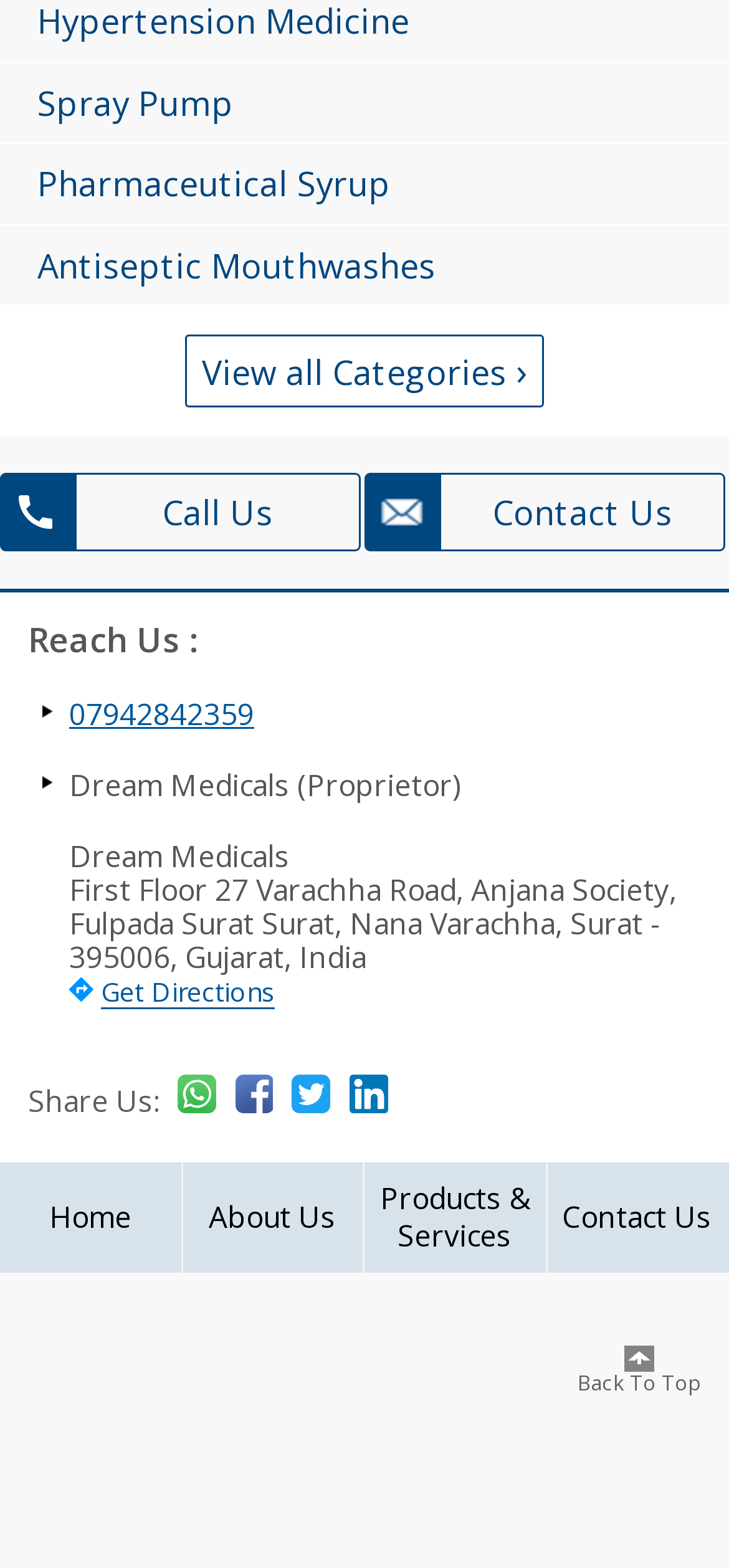Locate the bounding box coordinates of the area where you should click to accomplish the instruction: "Go to Home".

[0.0, 0.753, 0.247, 0.801]